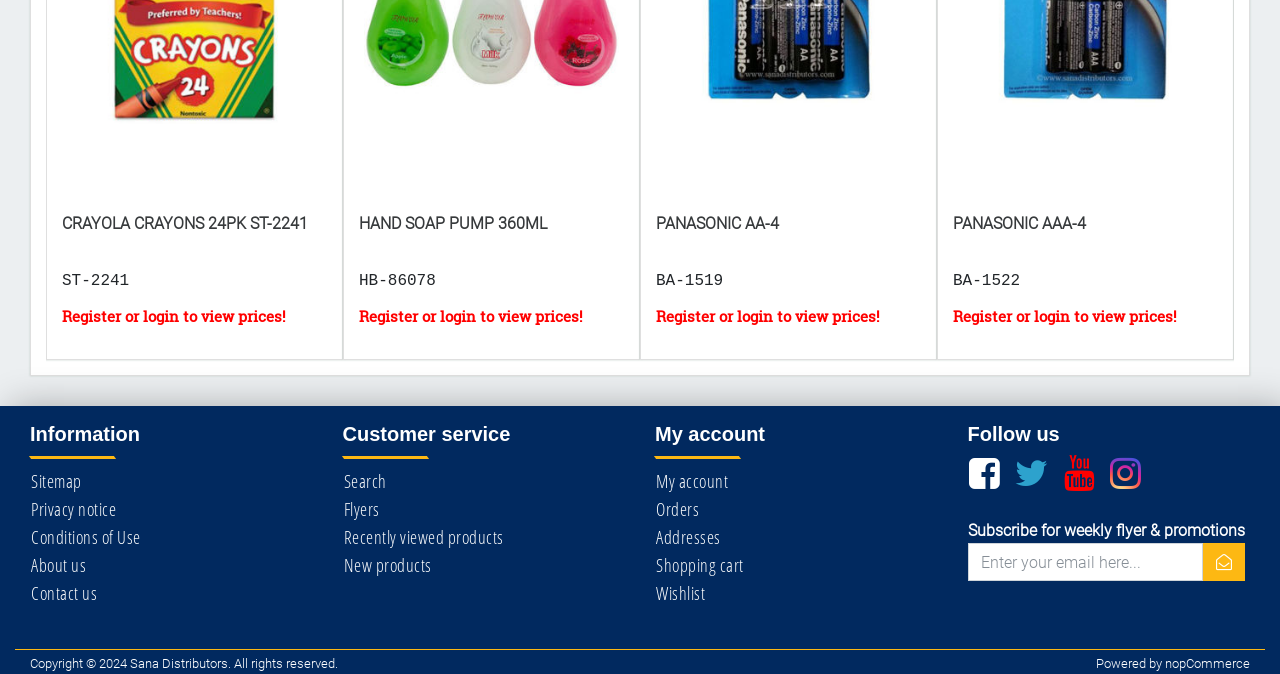Please specify the bounding box coordinates for the clickable region that will help you carry out the instruction: "View product details of HAND SOAP PUMP 360ML".

[0.048, 0.318, 0.195, 0.346]